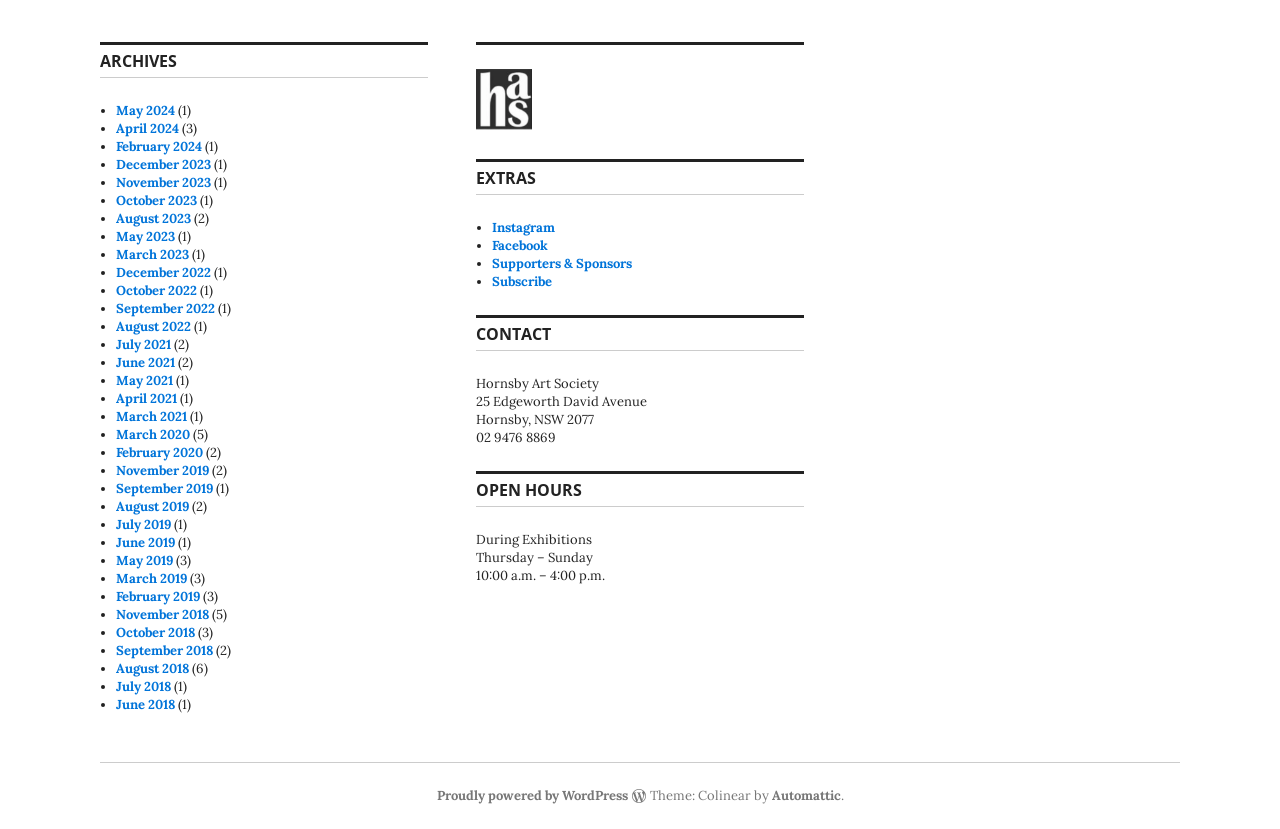Determine the bounding box coordinates for the area that should be clicked to carry out the following instruction: "View archives for February 2024".

[0.091, 0.166, 0.158, 0.187]